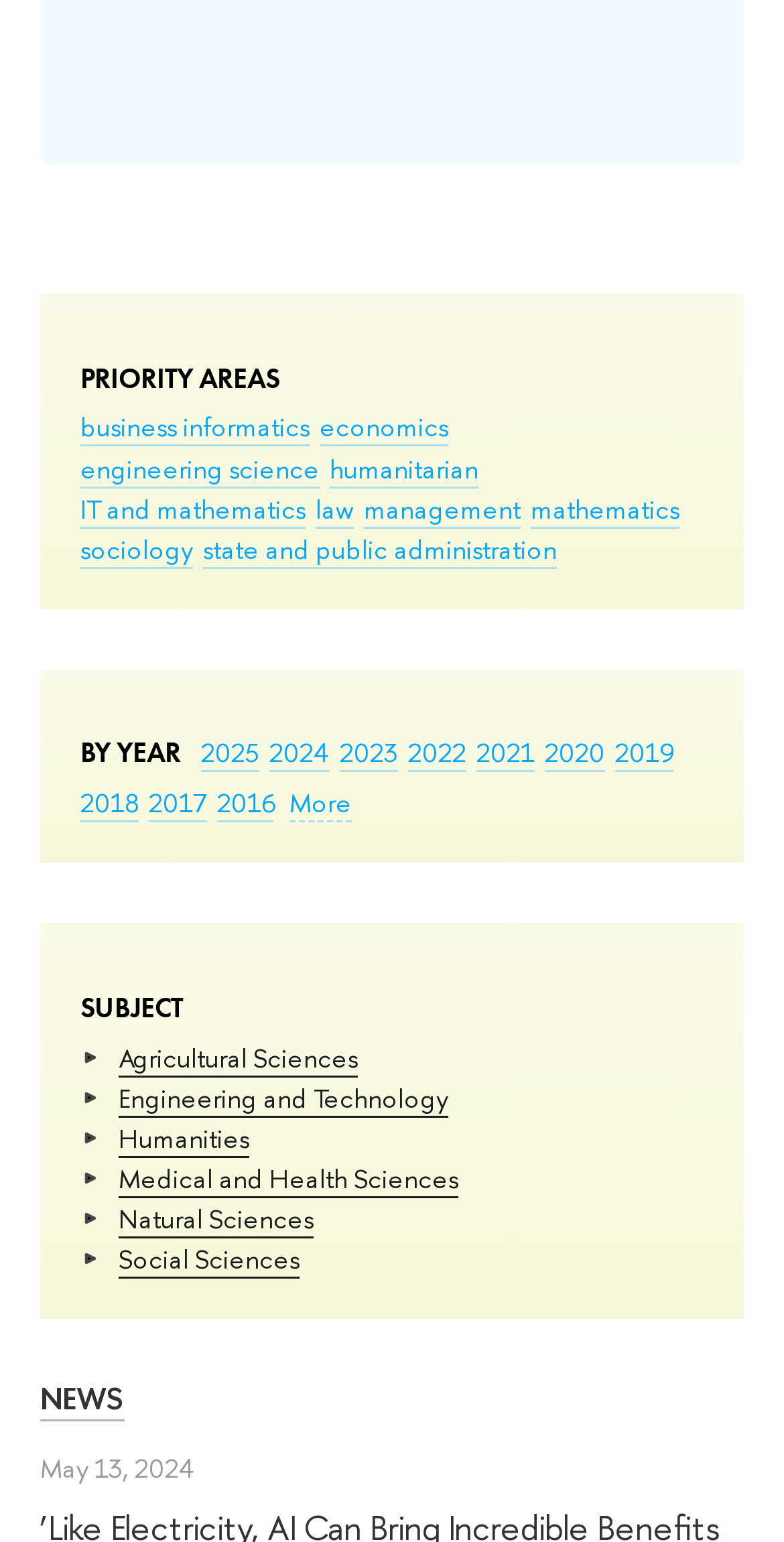How many subjects are listed? Look at the image and give a one-word or short phrase answer.

7